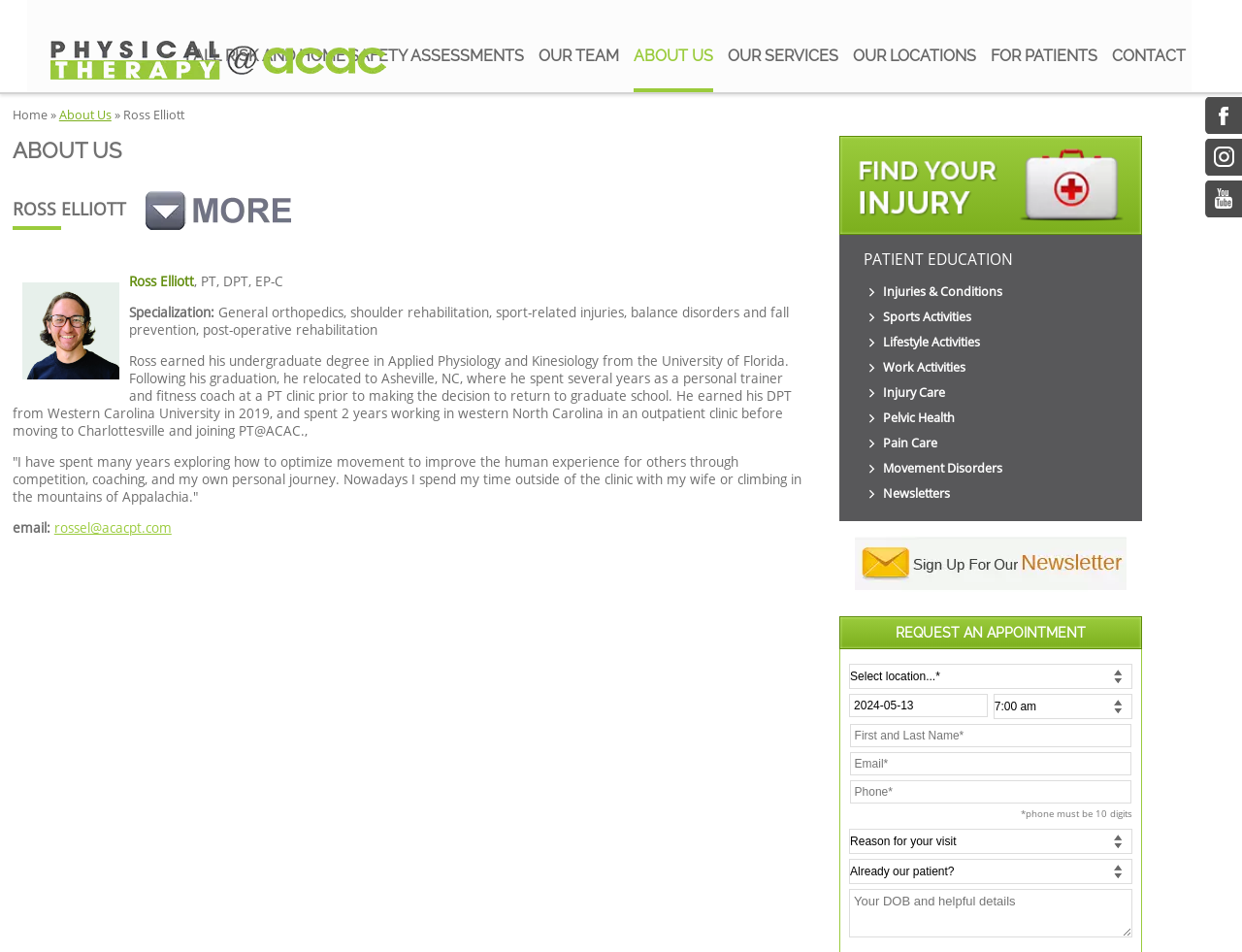How many social media links are there at the bottom of the webpage?
Provide a short answer using one word or a brief phrase based on the image.

3